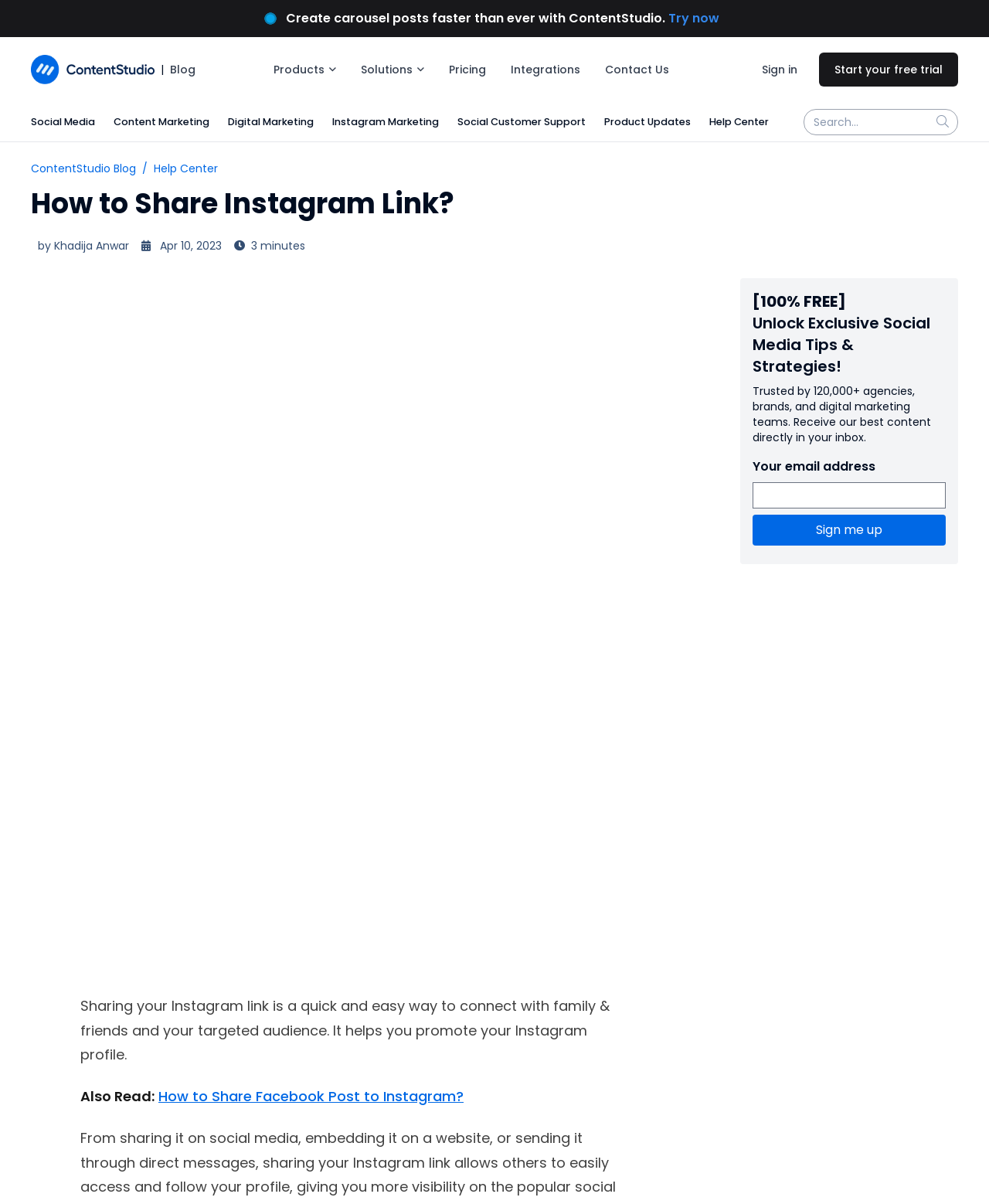Locate the primary heading on the webpage and return its text.

How to Share Instagram Link?